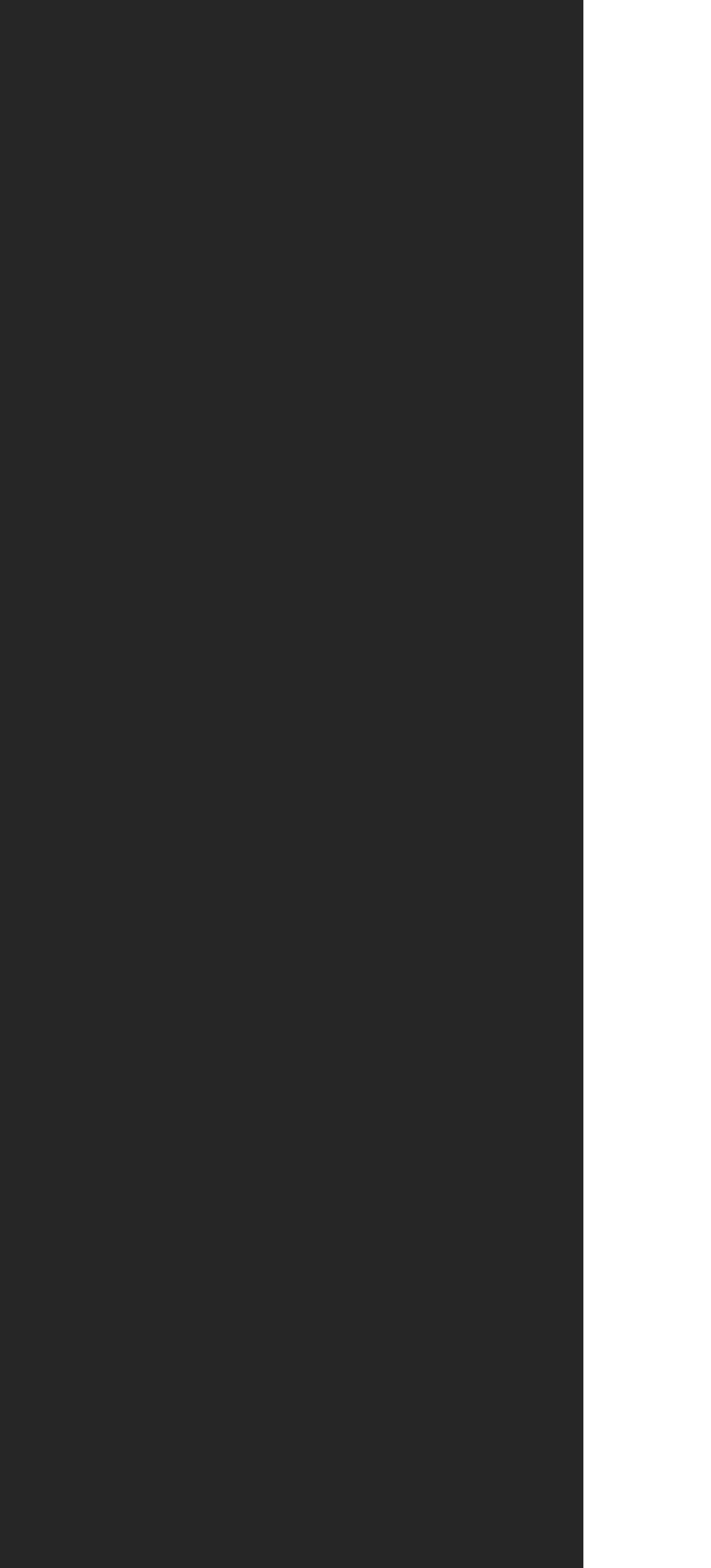Can you specify the bounding box coordinates of the area that needs to be clicked to fulfill the following instruction: "read privacy policy"?

[0.279, 0.724, 0.541, 0.748]